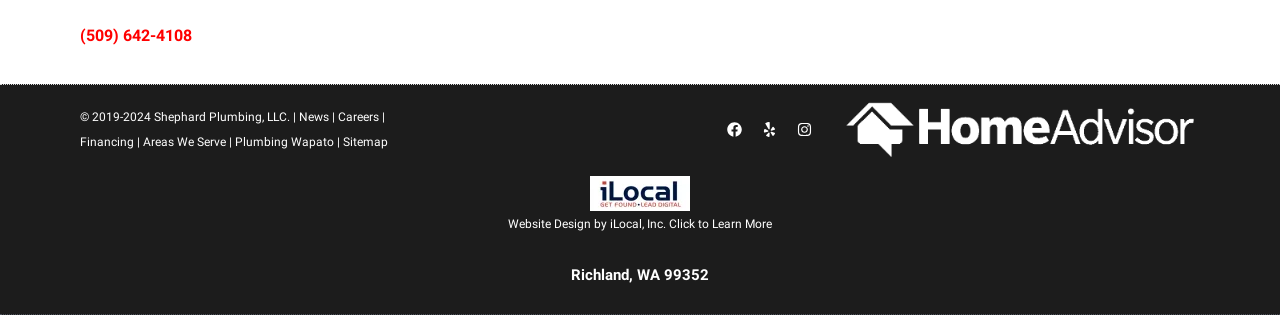Who designed the website?
Using the image as a reference, give a one-word or short phrase answer.

iLocal, Inc.